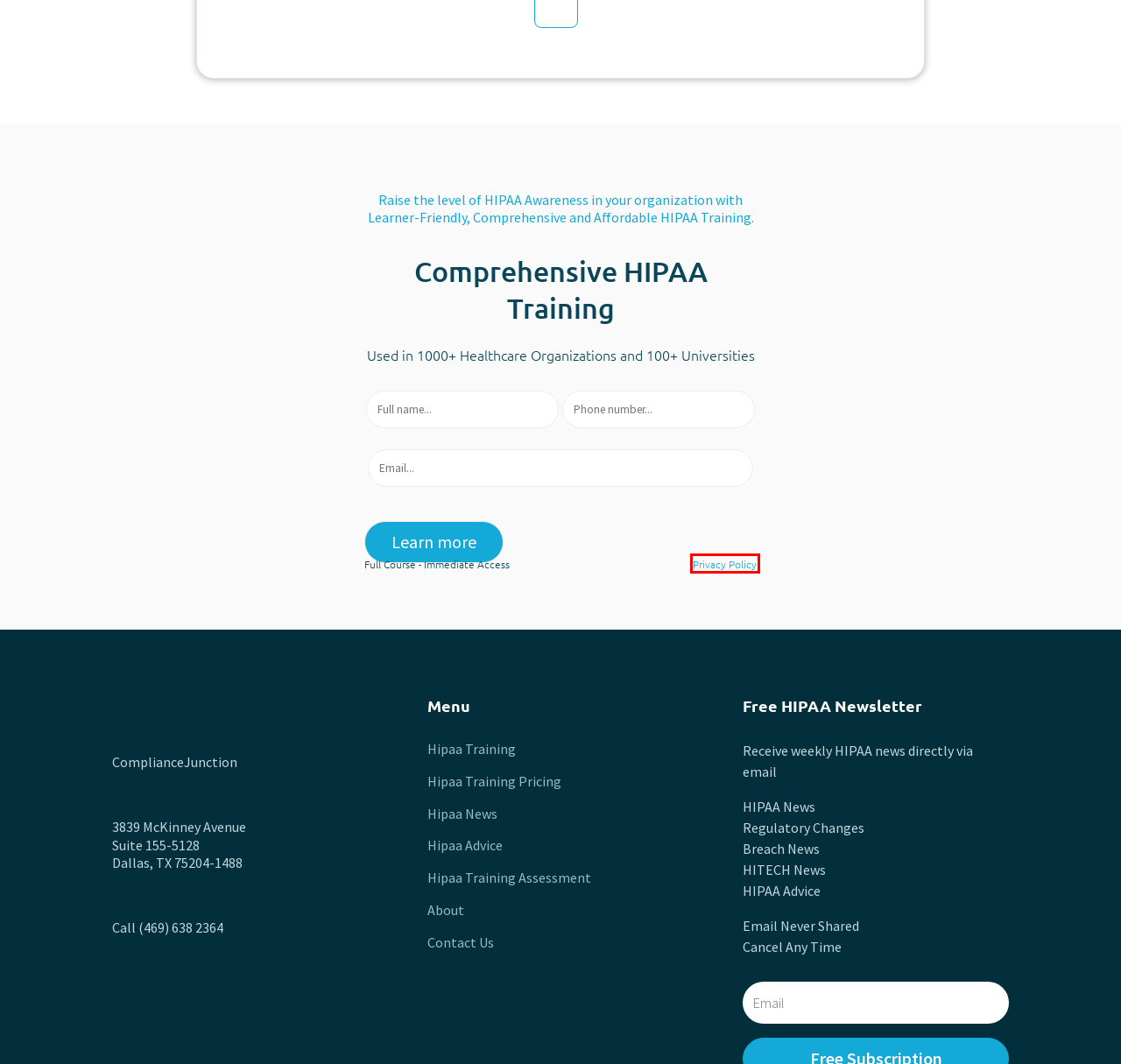Given a screenshot of a webpage with a red bounding box around an element, choose the most appropriate webpage description for the new page displayed after clicking the element within the bounding box. Here are the candidates:
A. Patrick Kennedy, Author at ComplianceJunction
B. HIPAA Training Assessment
C. Home
D. Privacy Policy
E. Articles about HIPAA Compliance
F. About ComplianceJunction
G. Contact ComplianceJunction - ComplianceJunction
H. The latest HIPAA News and HIPAA Regulatory Updates

D